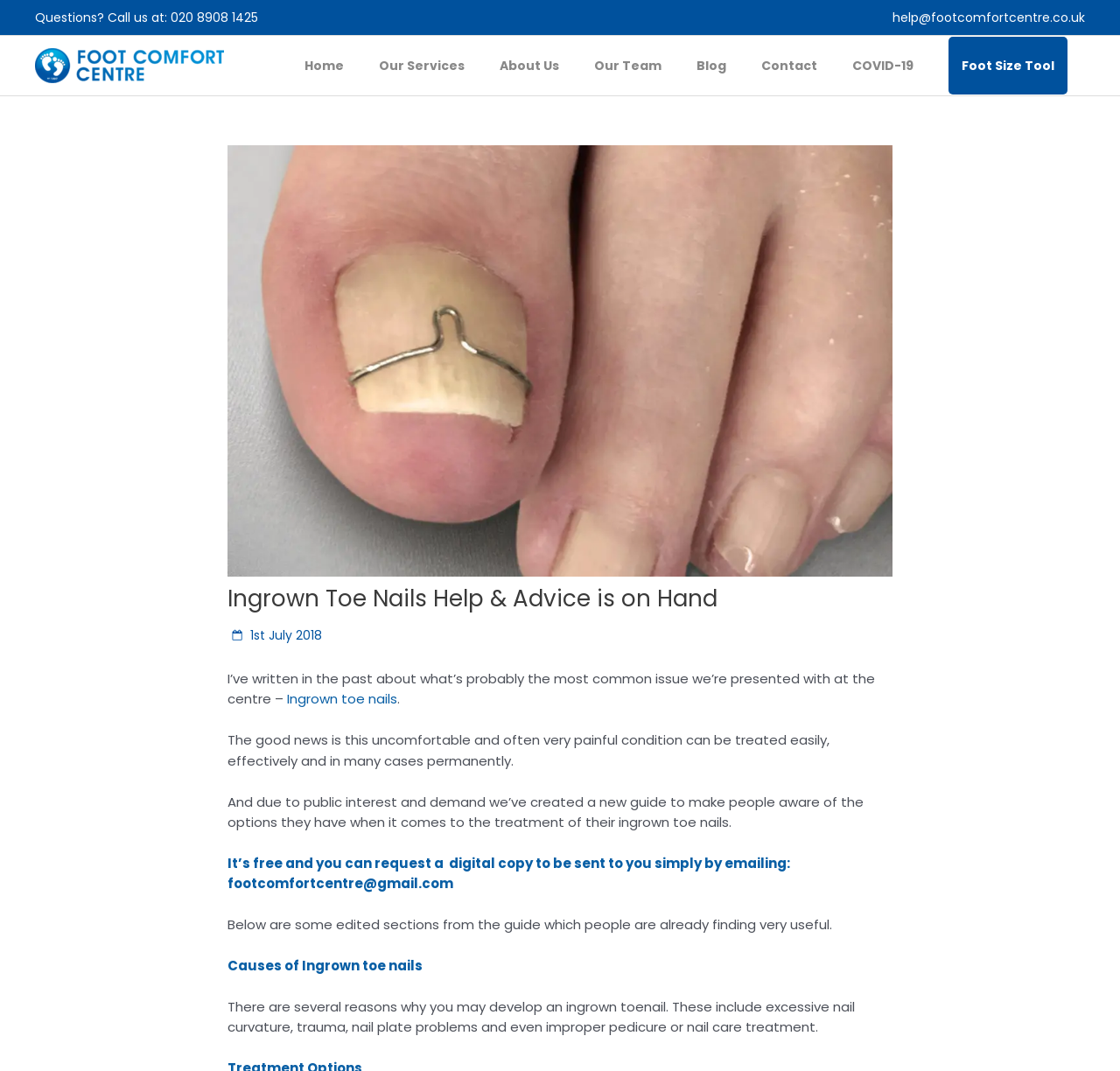Determine the bounding box coordinates for the region that must be clicked to execute the following instruction: "Learn about ingrown toe nails".

[0.256, 0.644, 0.355, 0.661]